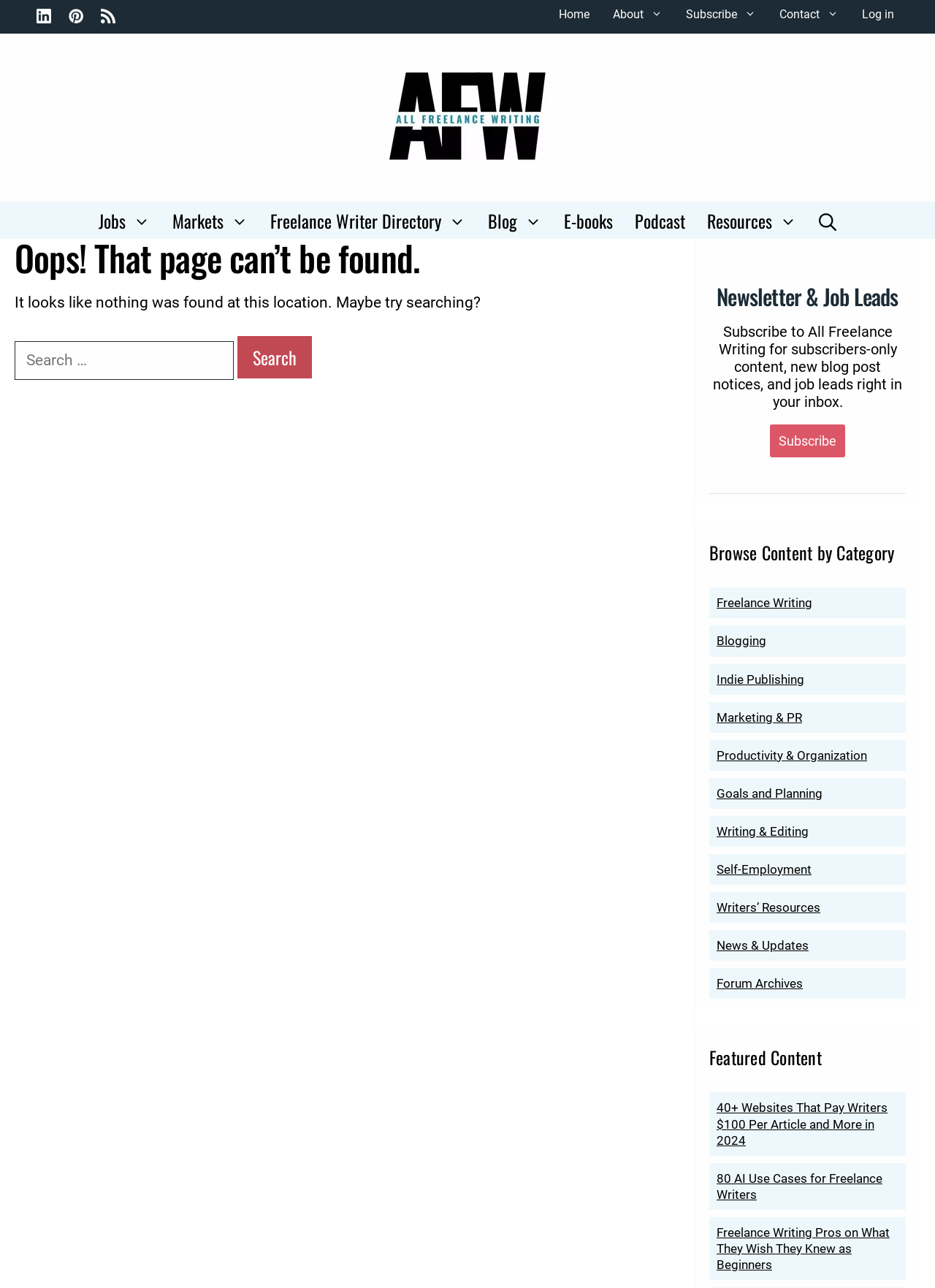Locate the bounding box coordinates of the area to click to fulfill this instruction: "Subscribe to the newsletter". The bounding box should be presented as four float numbers between 0 and 1, in the order [left, top, right, bottom].

[0.823, 0.33, 0.904, 0.355]